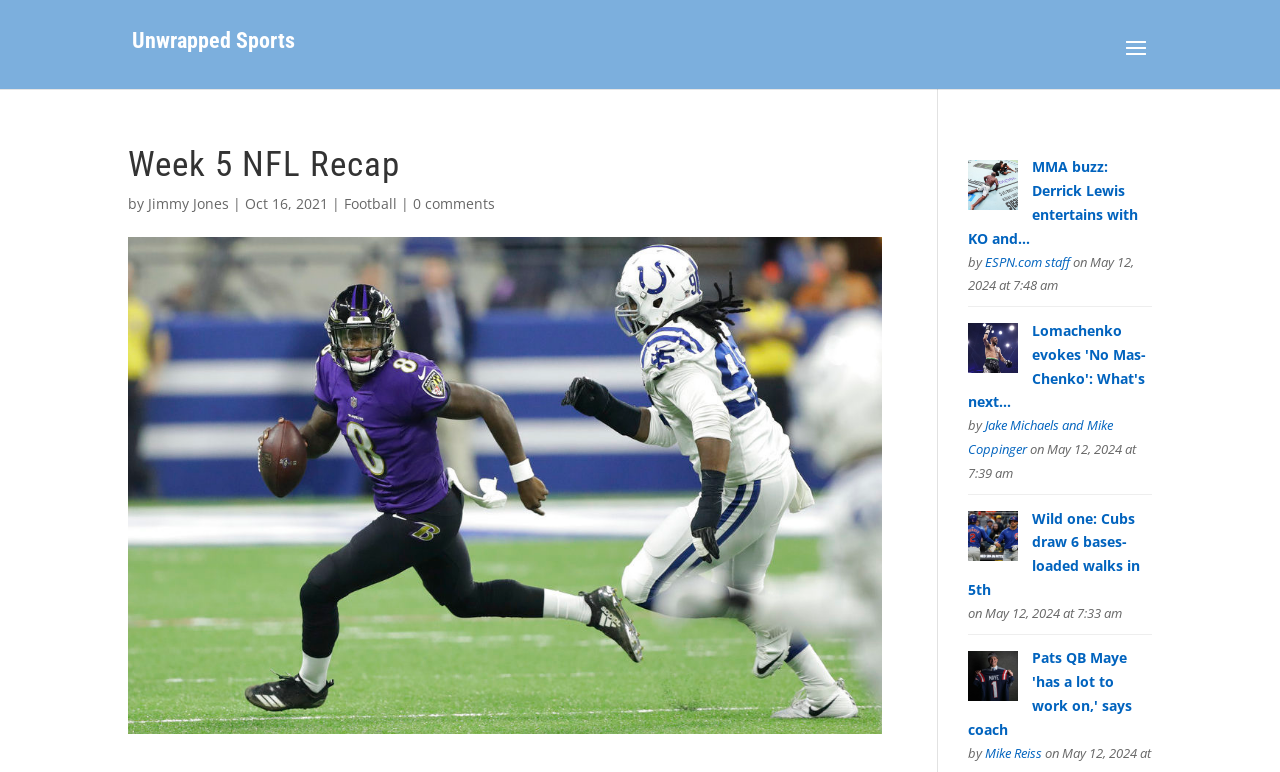Show the bounding box coordinates of the element that should be clicked to complete the task: "Read Week 5 NFL Recap article".

[0.1, 0.19, 0.689, 0.249]